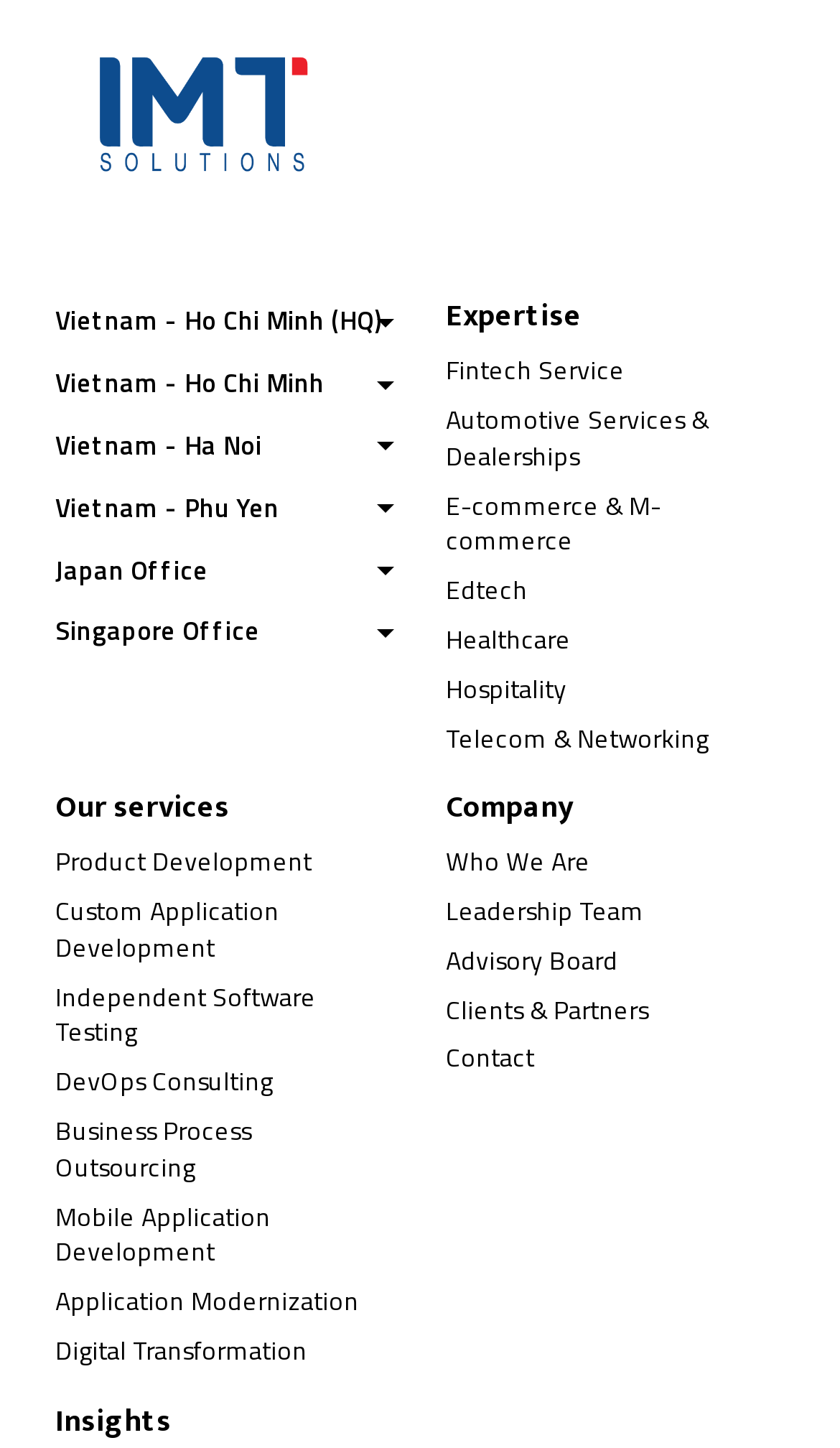Provide the bounding box coordinates of the HTML element described by the text: "Contact". The coordinates should be in the format [left, top, right, bottom] with values between 0 and 1.

[0.531, 0.716, 0.636, 0.745]